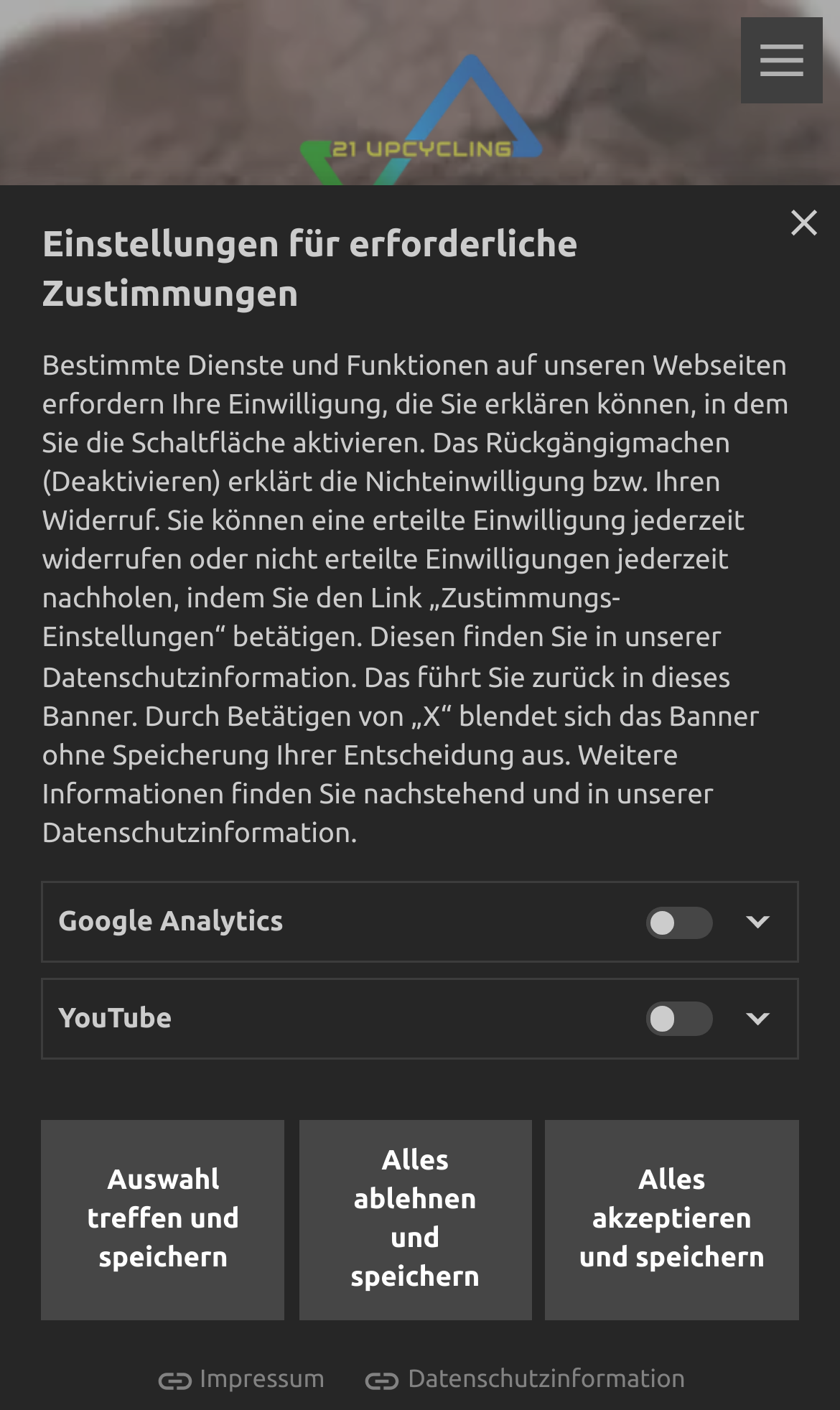Provide a brief response to the question using a single word or phrase: 
What is the name of the company?

21upcycling